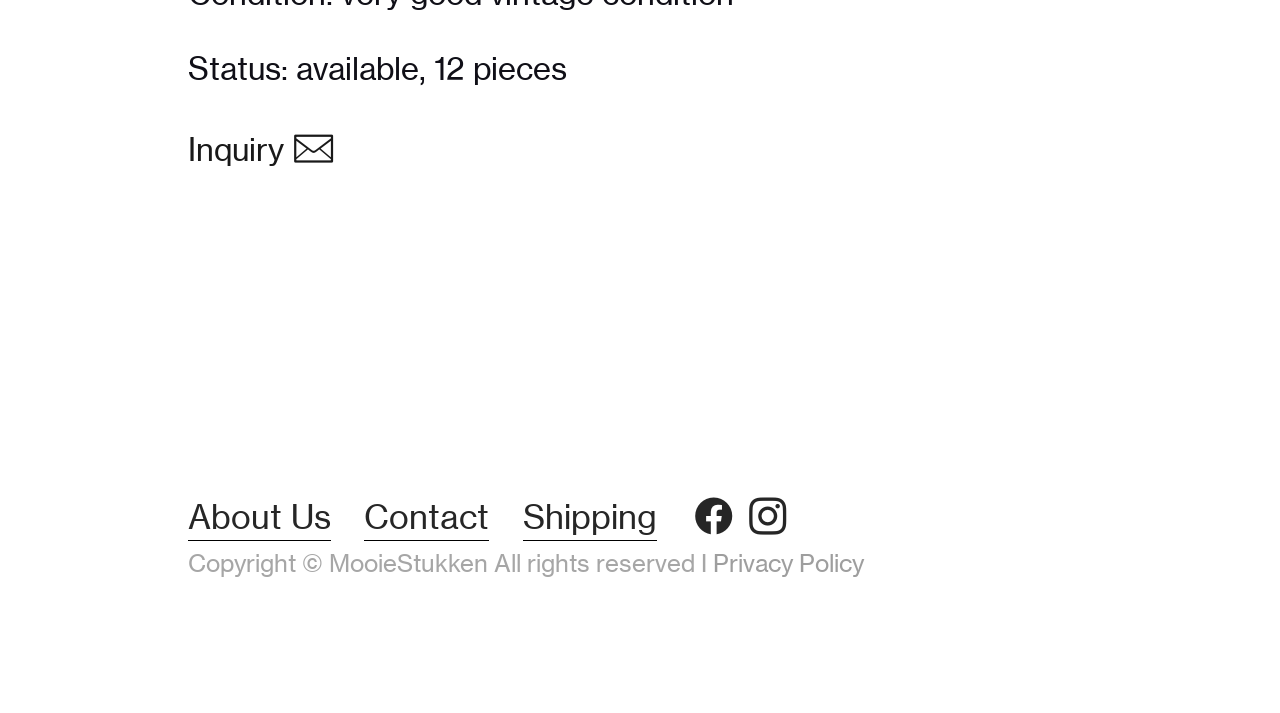Based on the element description ︎, identify the bounding box of the UI element in the given webpage screenshot. The coordinates should be in the format (top-left x, top-left y, bottom-right x, bottom-right y) and must be between 0 and 1.

[0.582, 0.697, 0.618, 0.753]